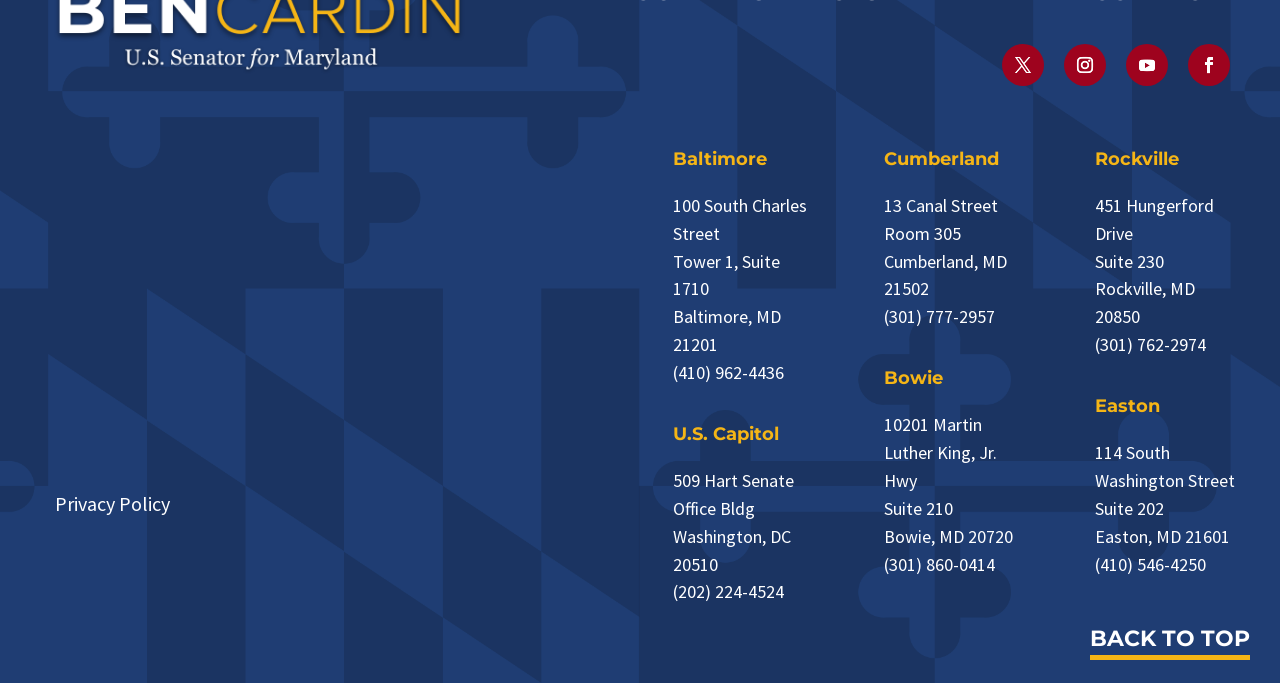Determine the bounding box coordinates of the region I should click to achieve the following instruction: "Go back to top". Ensure the bounding box coordinates are four float numbers between 0 and 1, i.e., [left, top, right, bottom].

[0.852, 0.908, 0.977, 0.963]